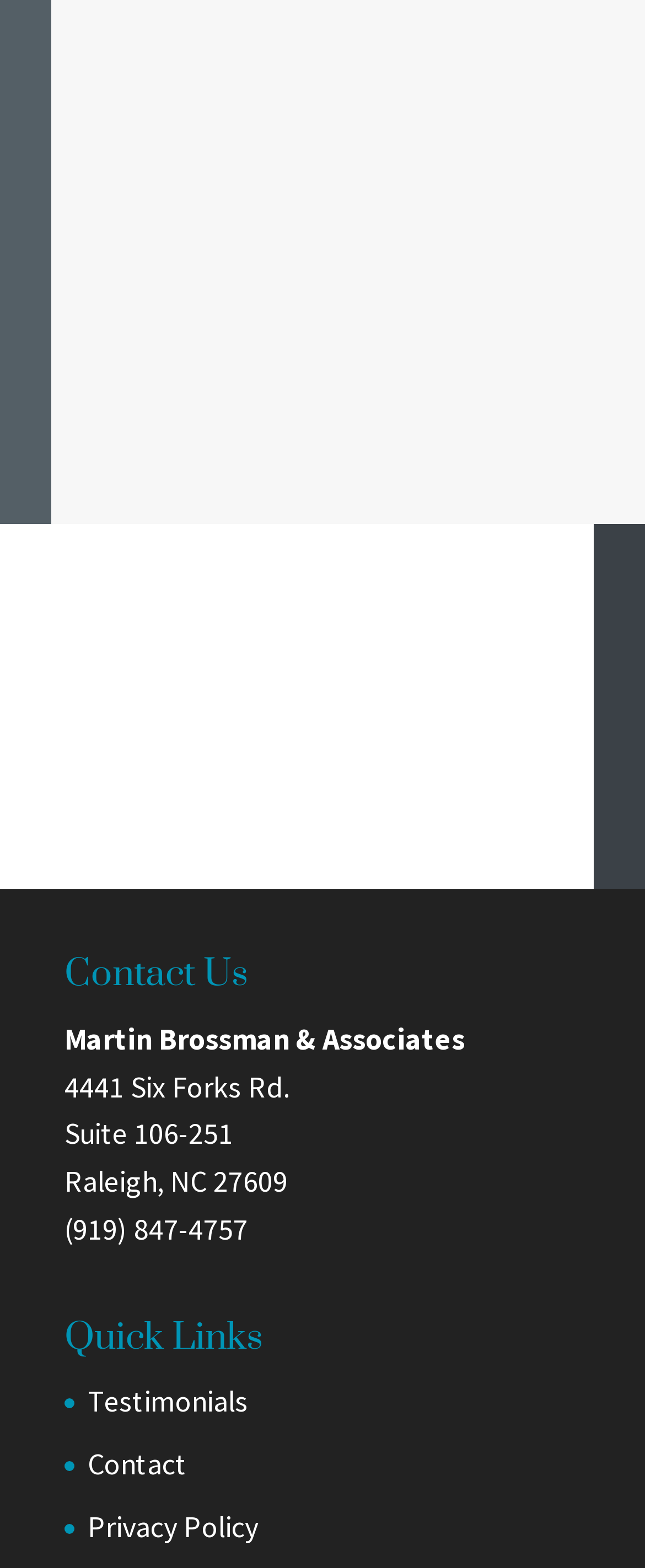Answer the question using only one word or a concise phrase: How many quick links are there?

3